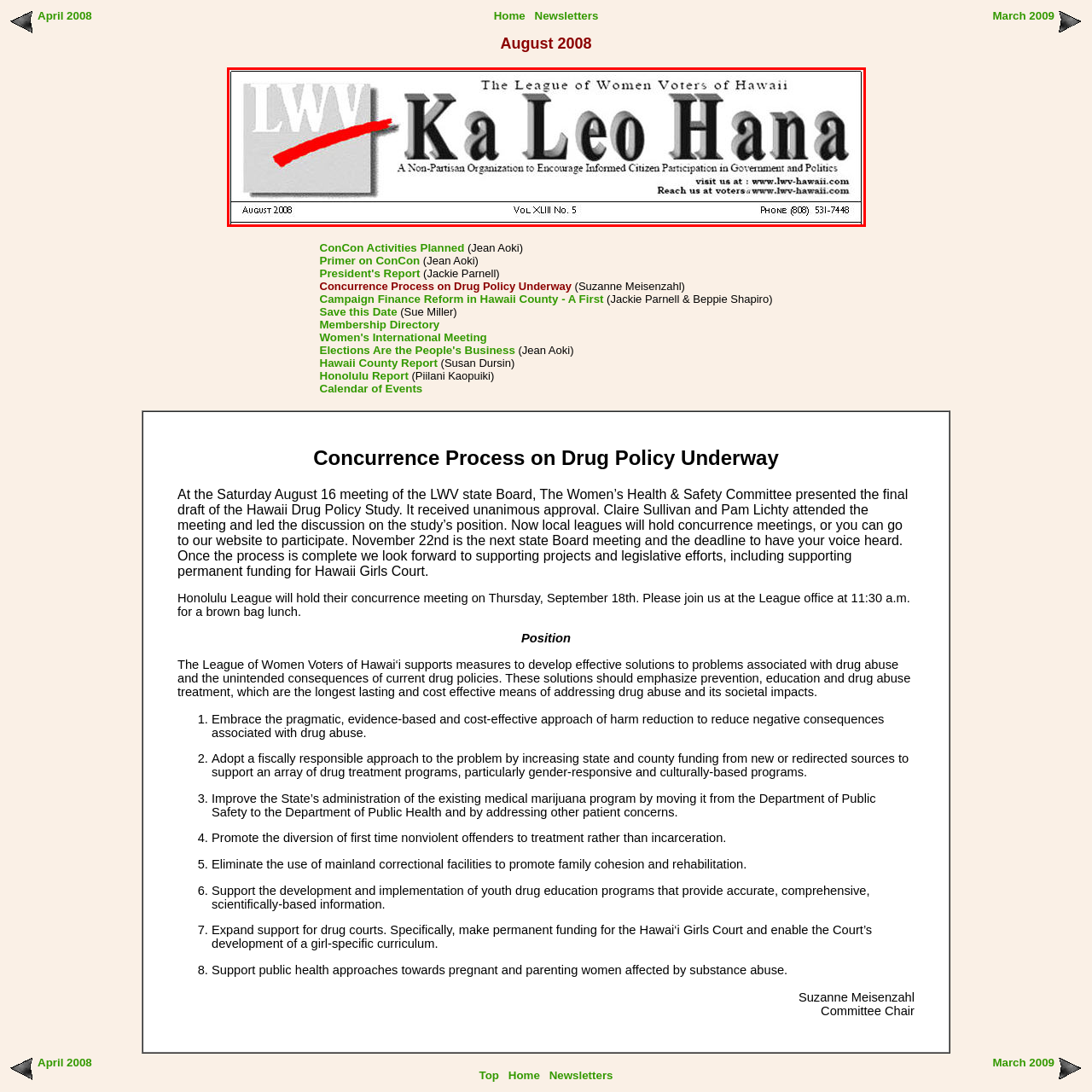Examine the contents within the red bounding box and respond with a single word or phrase: What is the acronym for the organization?

LWV